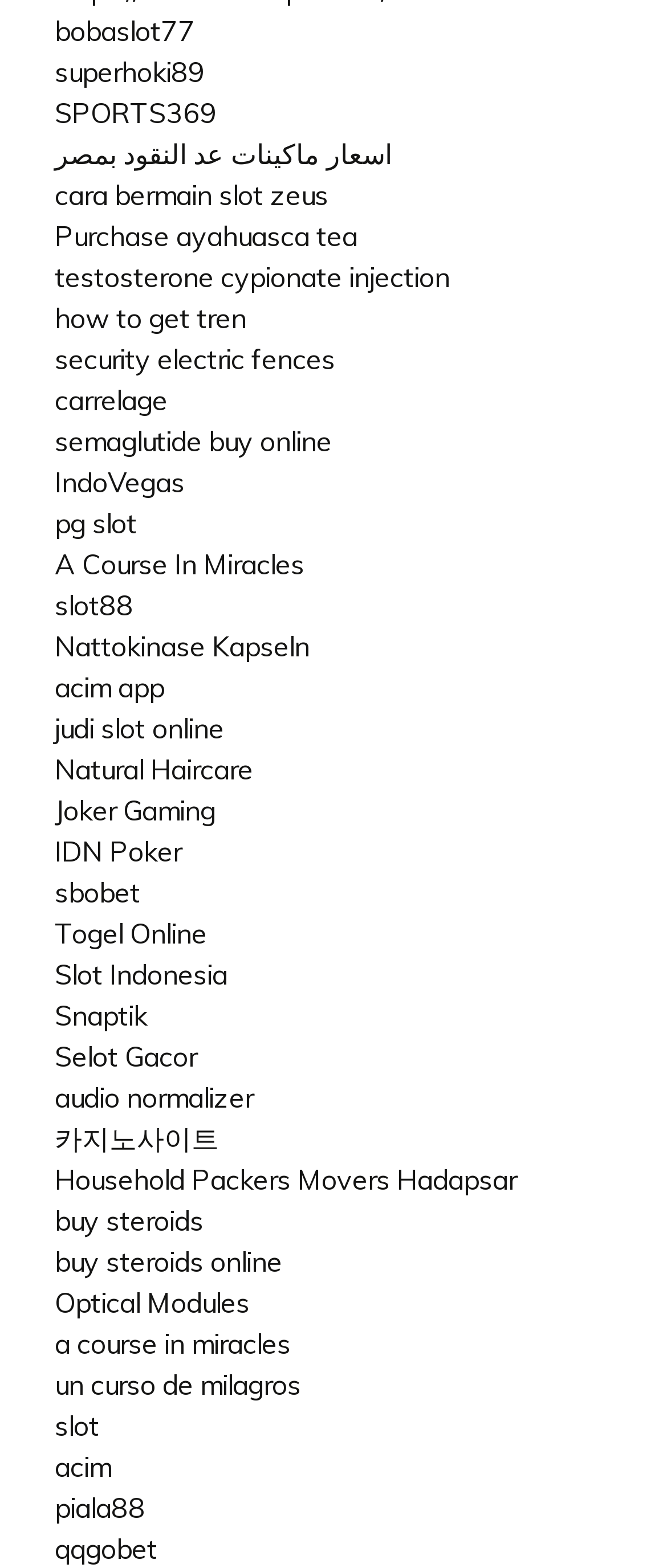What is the first link on the webpage?
Using the image as a reference, give a one-word or short phrase answer.

bobaslot77